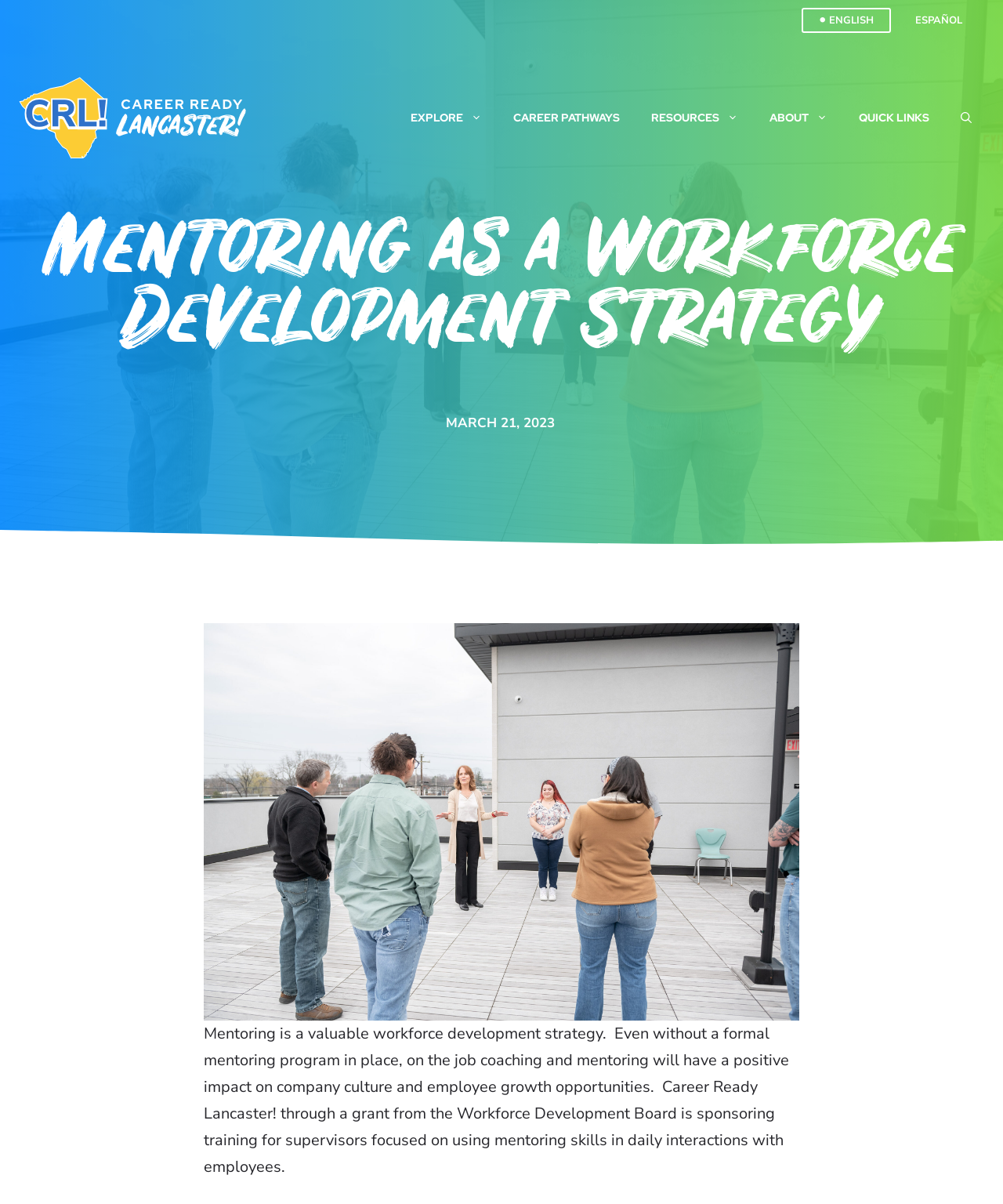Write an extensive caption that covers every aspect of the webpage.

The webpage is about mentoring as a workforce development strategy, with a focus on Career Ready Lancaster. At the top right corner, there are two language options, English and Español, which can be accessed through links. Below this, there is a banner with the site's name, Career Ready Lancaster!, accompanied by an image of the organization's logo.

The main navigation menu is located at the top center of the page, with six links: EXPLORE, CAREER PATHWAYS, RESOURCES, ABOUT, QUICK LINKS, and a search bar. The search bar is located at the far right end of the navigation menu.

The main content of the page is headed by a title, "Mentoring as a Workforce Development Strategy", which is centered at the top of the page. Below this, there is a time stamp, "MARCH 21, 2023", located at the top left corner of the main content area.

The main text of the page is a paragraph that discusses the importance of mentoring in workforce development, its impact on company culture and employee growth opportunities, and a training program sponsored by Career Ready Lancaster! through a grant from the Workforce Development Board. This text is located at the center of the page, taking up most of the content area.